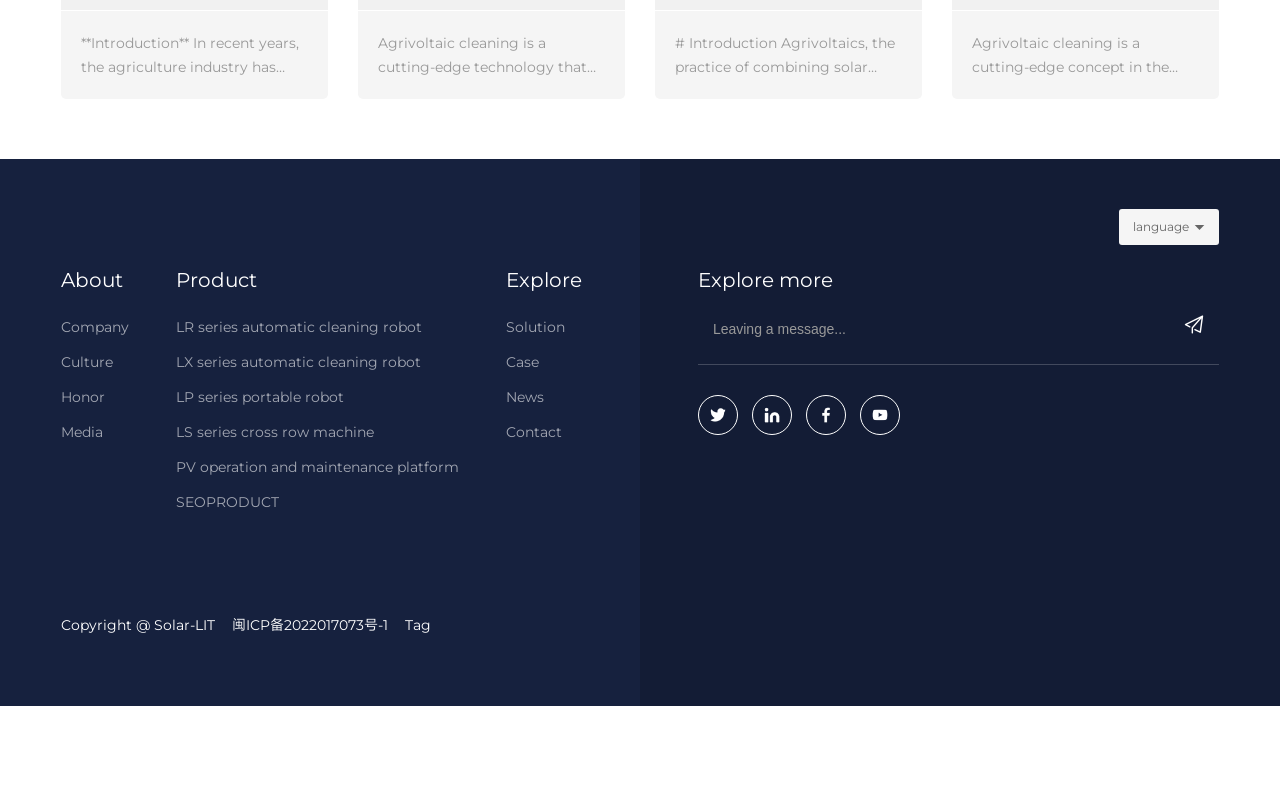Identify the bounding box coordinates of the clickable region to carry out the given instruction: "Read about enhancing efficiency and sustainability in agriculture".

[0.295, 0.079, 0.834, 0.103]